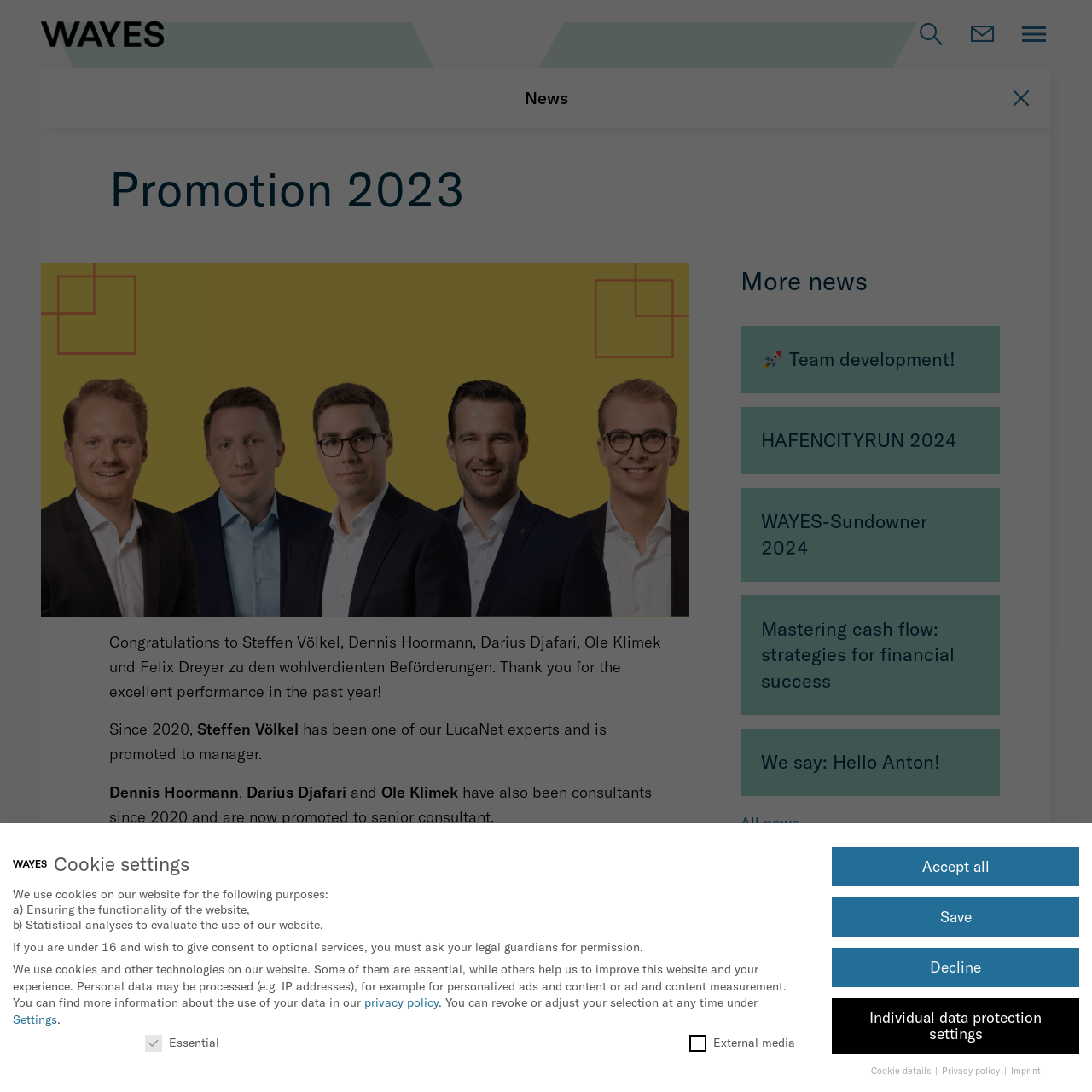What is Steffen Völkel's new role?
Answer the question based on the image using a single word or a brief phrase.

Manager